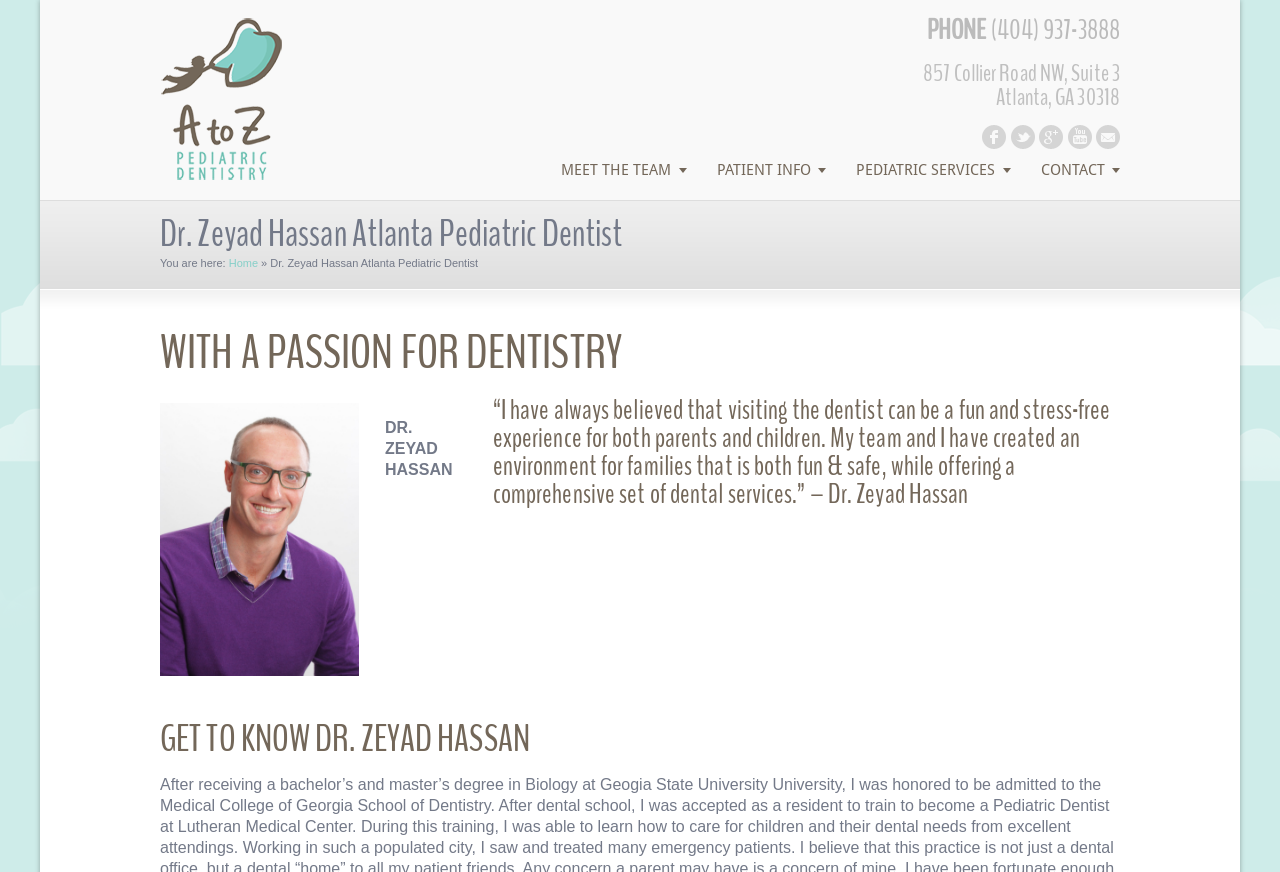Could you indicate the bounding box coordinates of the region to click in order to complete this instruction: "Meet the team".

[0.427, 0.178, 0.548, 0.213]